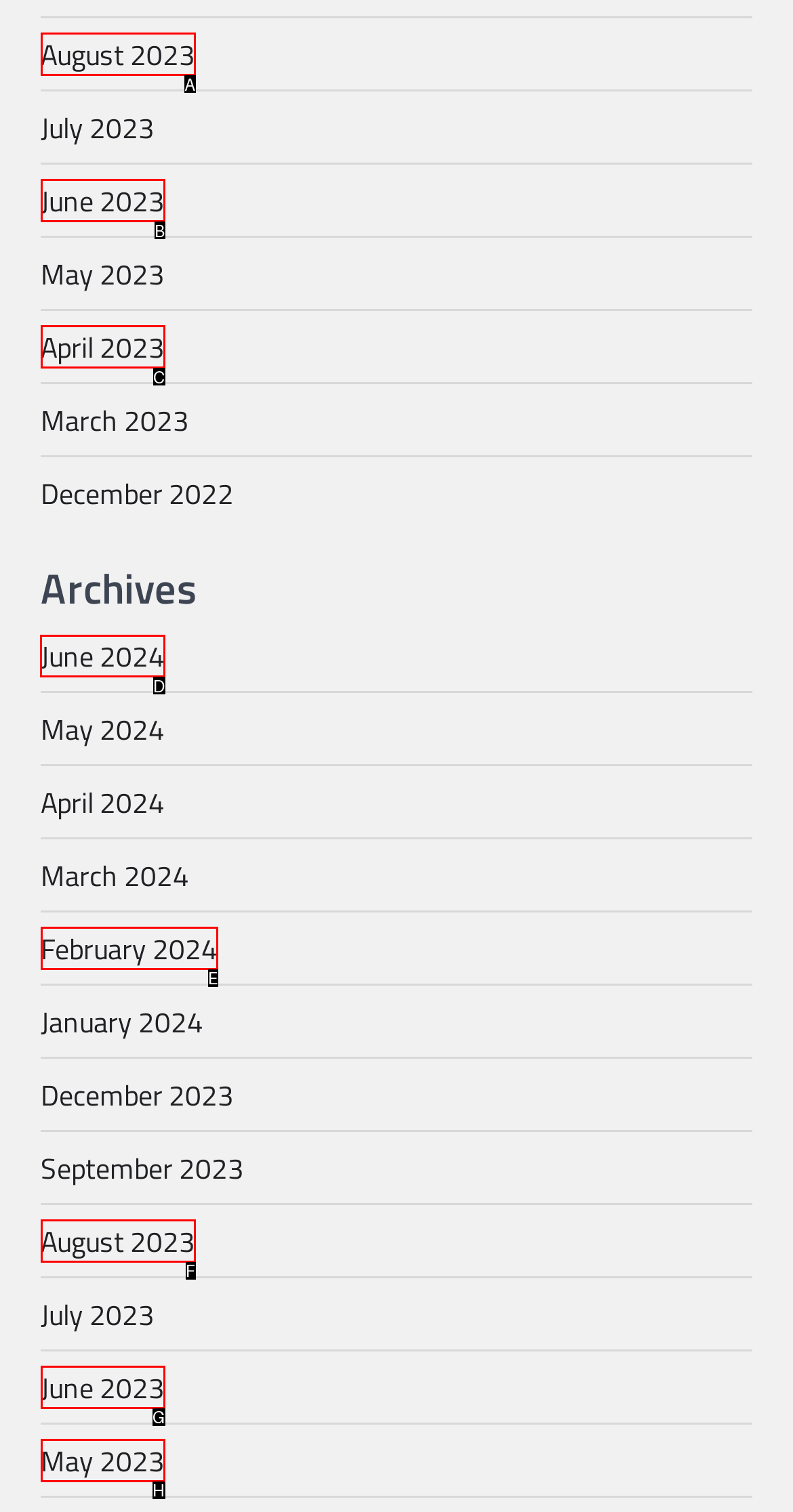Tell me the letter of the UI element I should click to accomplish the task: go to June 2024 based on the choices provided in the screenshot.

D